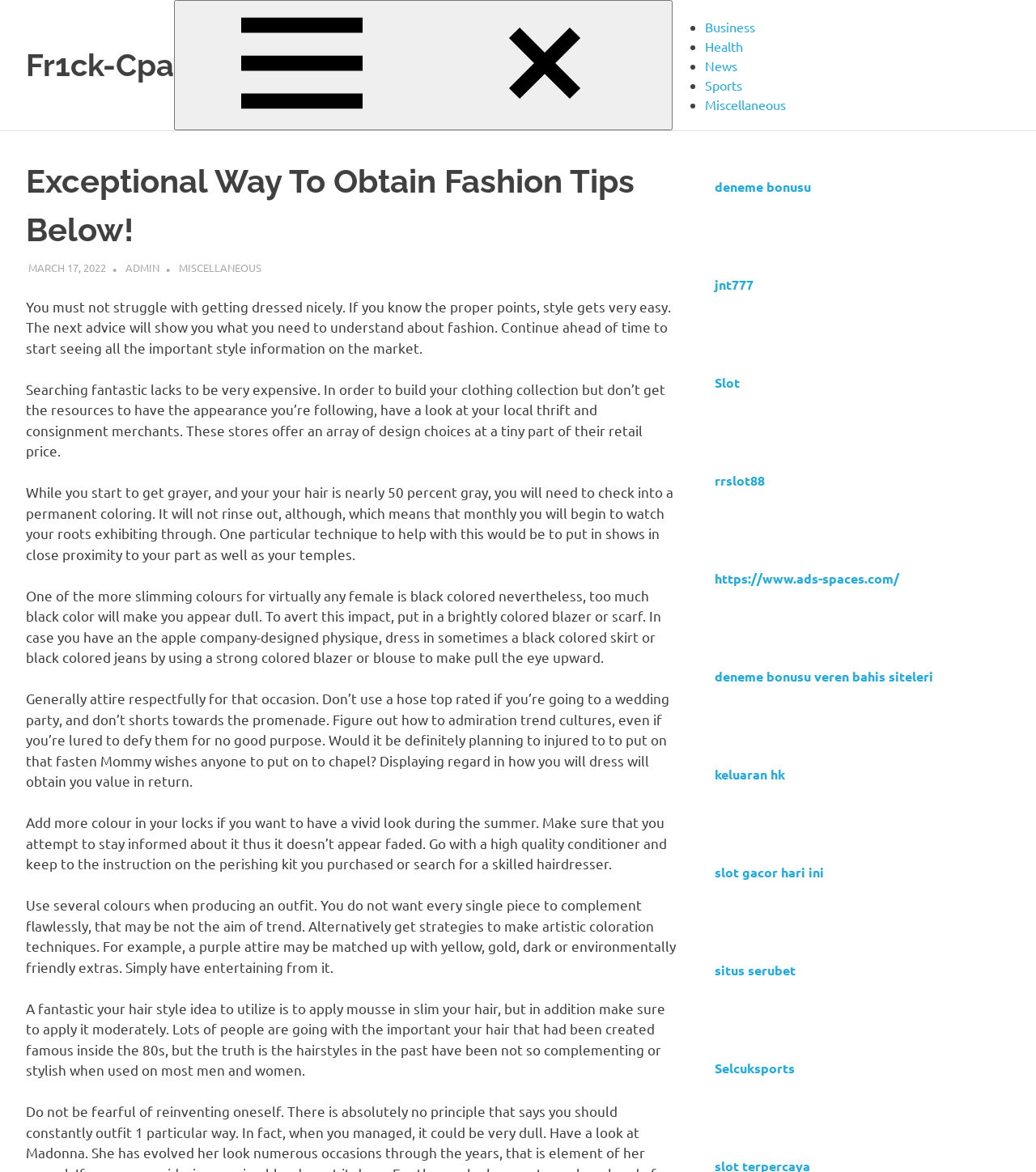Give a one-word or one-phrase response to the question: 
What is the format of the date mentioned on the webpage?

Month Day, Year